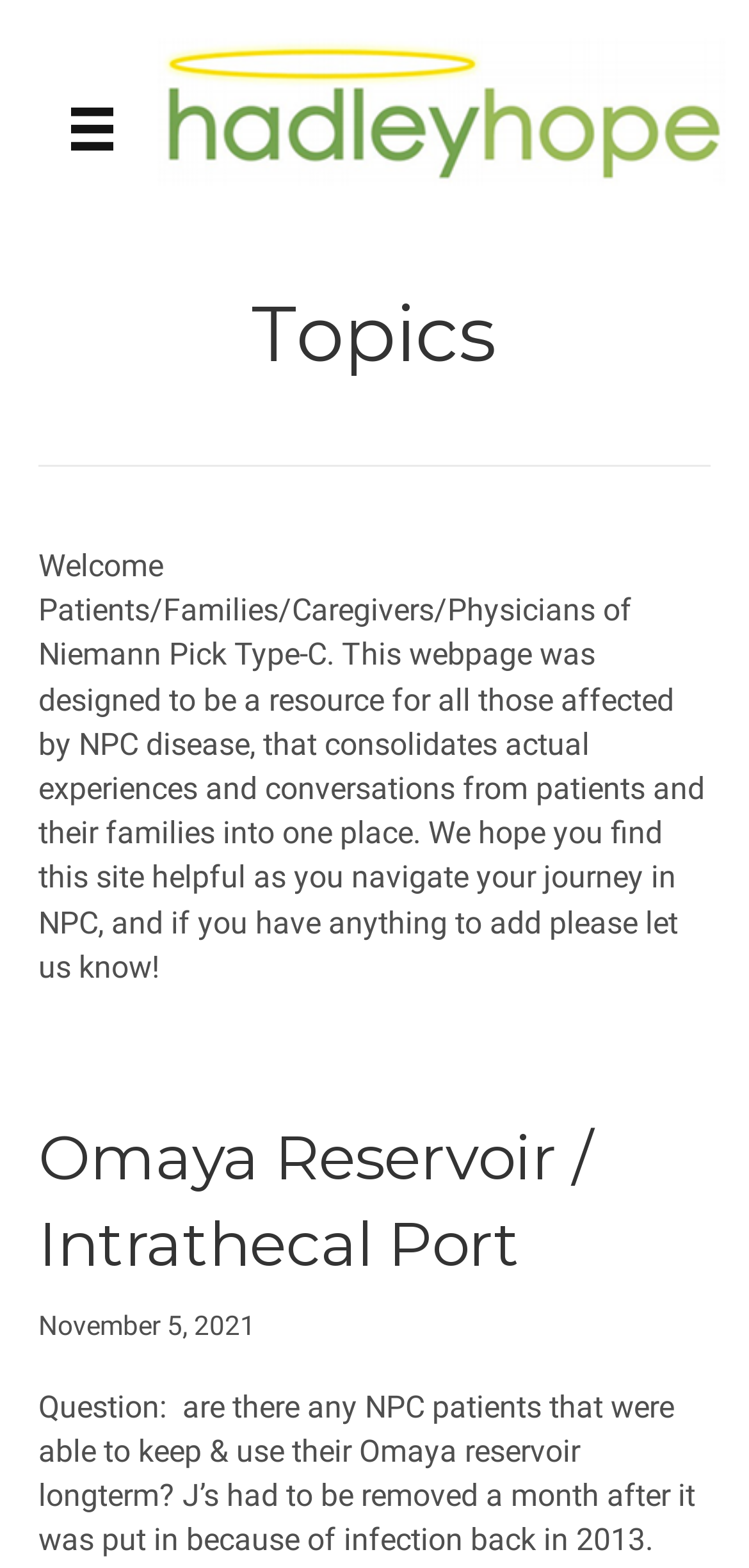Given the element description "Uni Empreender" in the screenshot, predict the bounding box coordinates of that UI element.

None